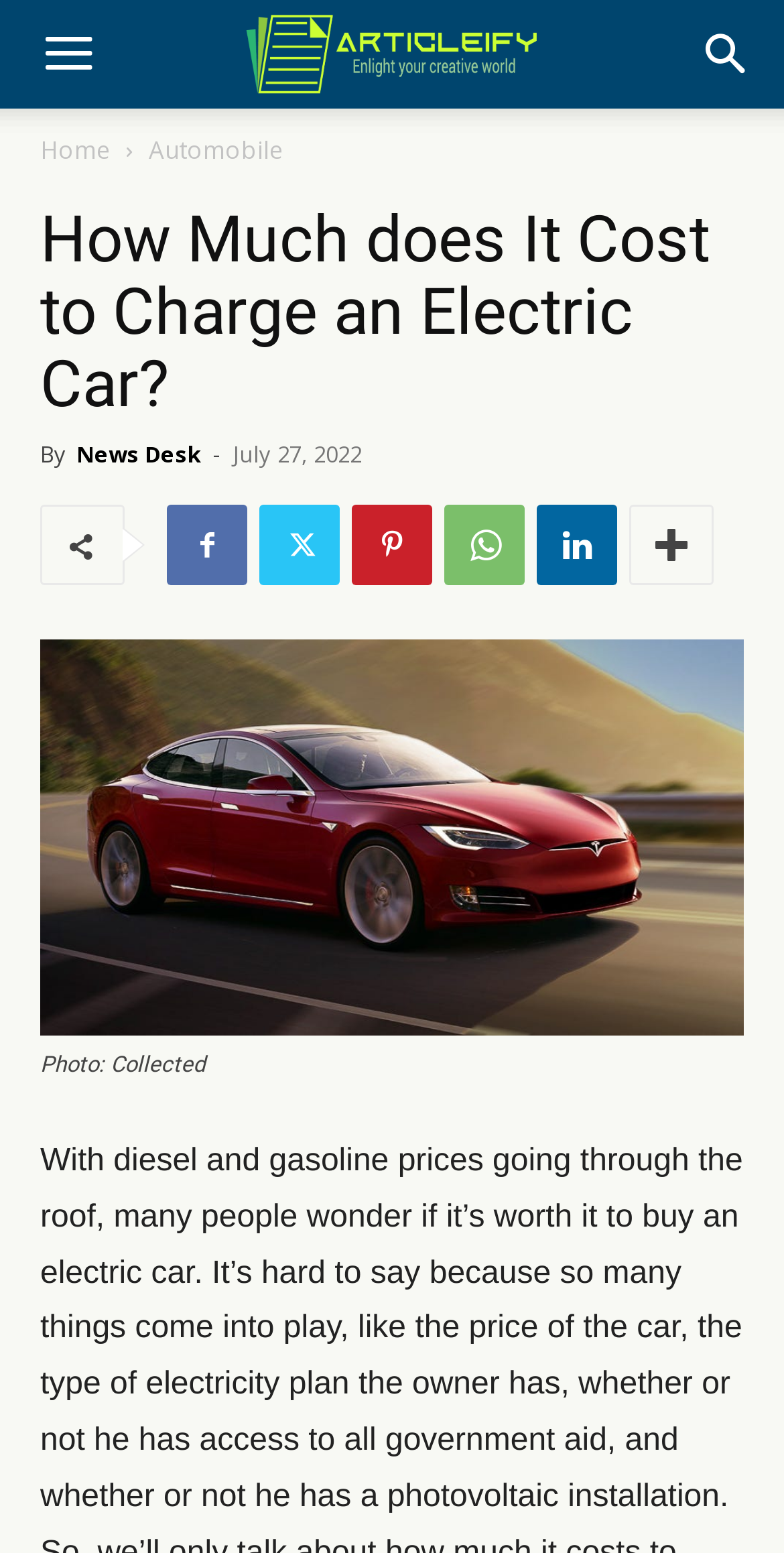What is the brand of the car in the image?
Please look at the screenshot and answer using one word or phrase.

Tesla